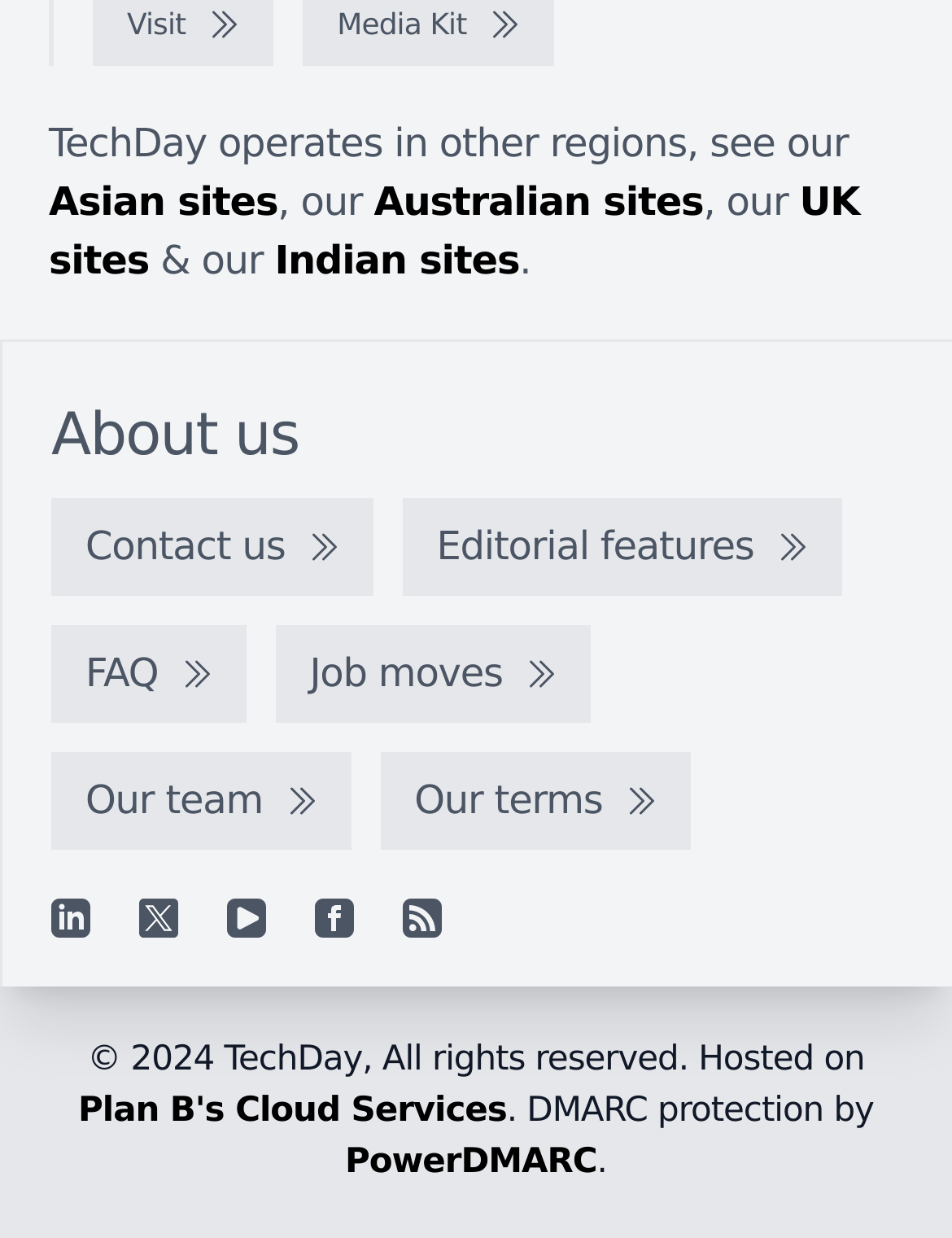Determine the bounding box coordinates for the clickable element to execute this instruction: "Go to Australian sites". Provide the coordinates as four float numbers between 0 and 1, i.e., [left, top, right, bottom].

[0.393, 0.143, 0.739, 0.181]